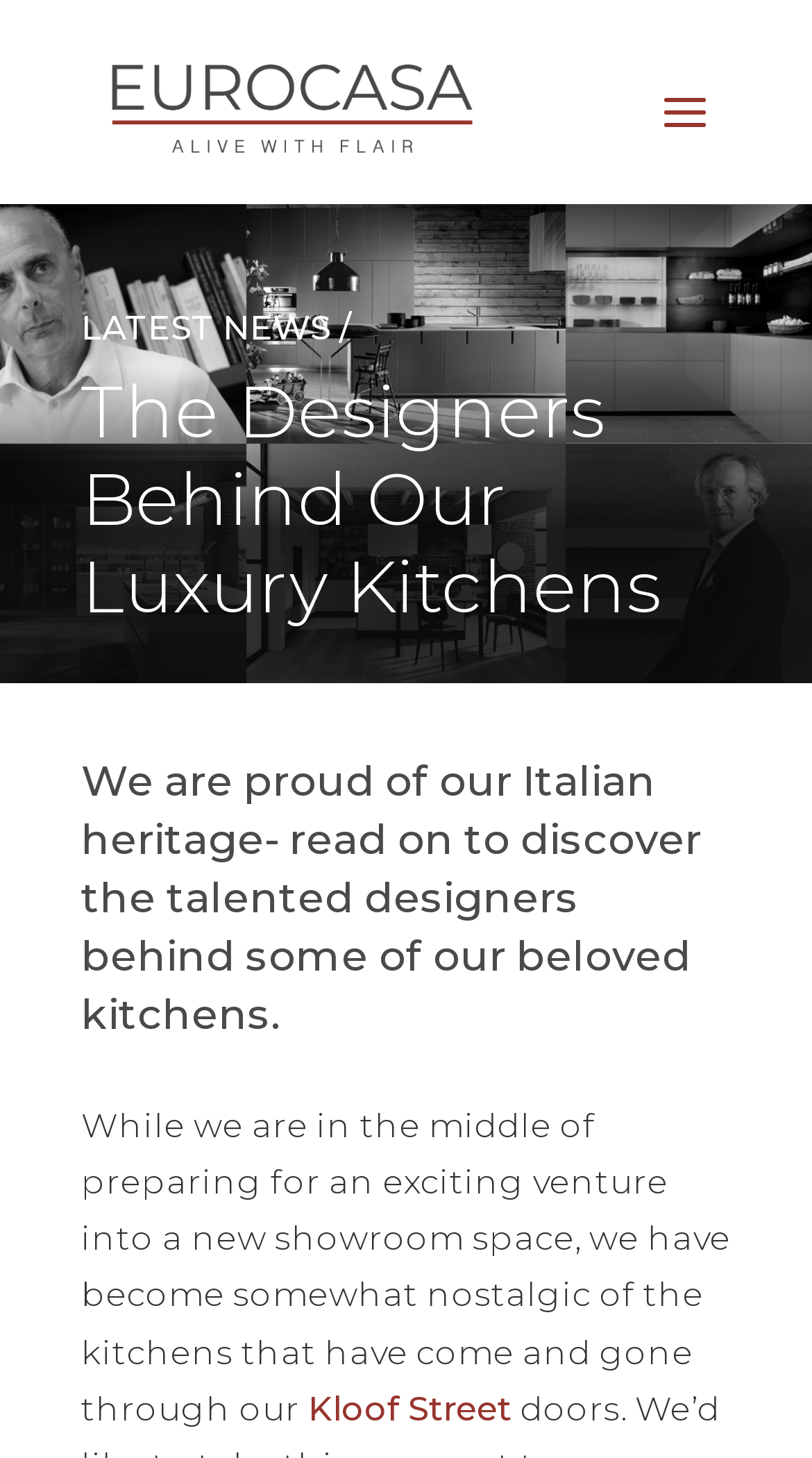Bounding box coordinates are to be given in the format (top-left x, top-left y, bottom-right x, bottom-right y). All values must be floating point numbers between 0 and 1. Provide the bounding box coordinate for the UI element described as: Kloof Street

[0.379, 0.952, 0.631, 0.98]